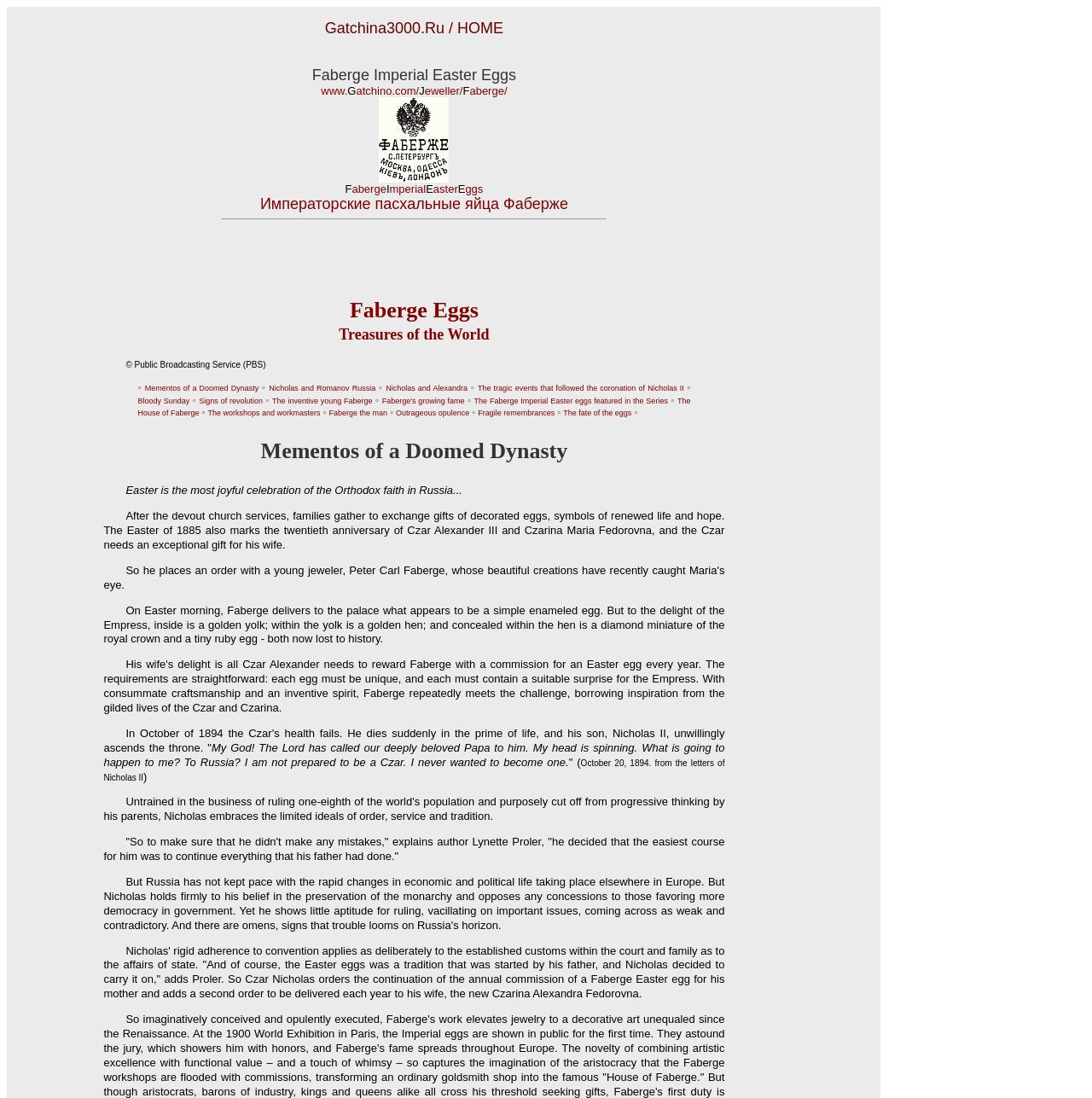Show the bounding box coordinates of the region that should be clicked to follow the instruction: "Follow the link to Nicholas and Romanov Russia."

[0.246, 0.35, 0.344, 0.358]